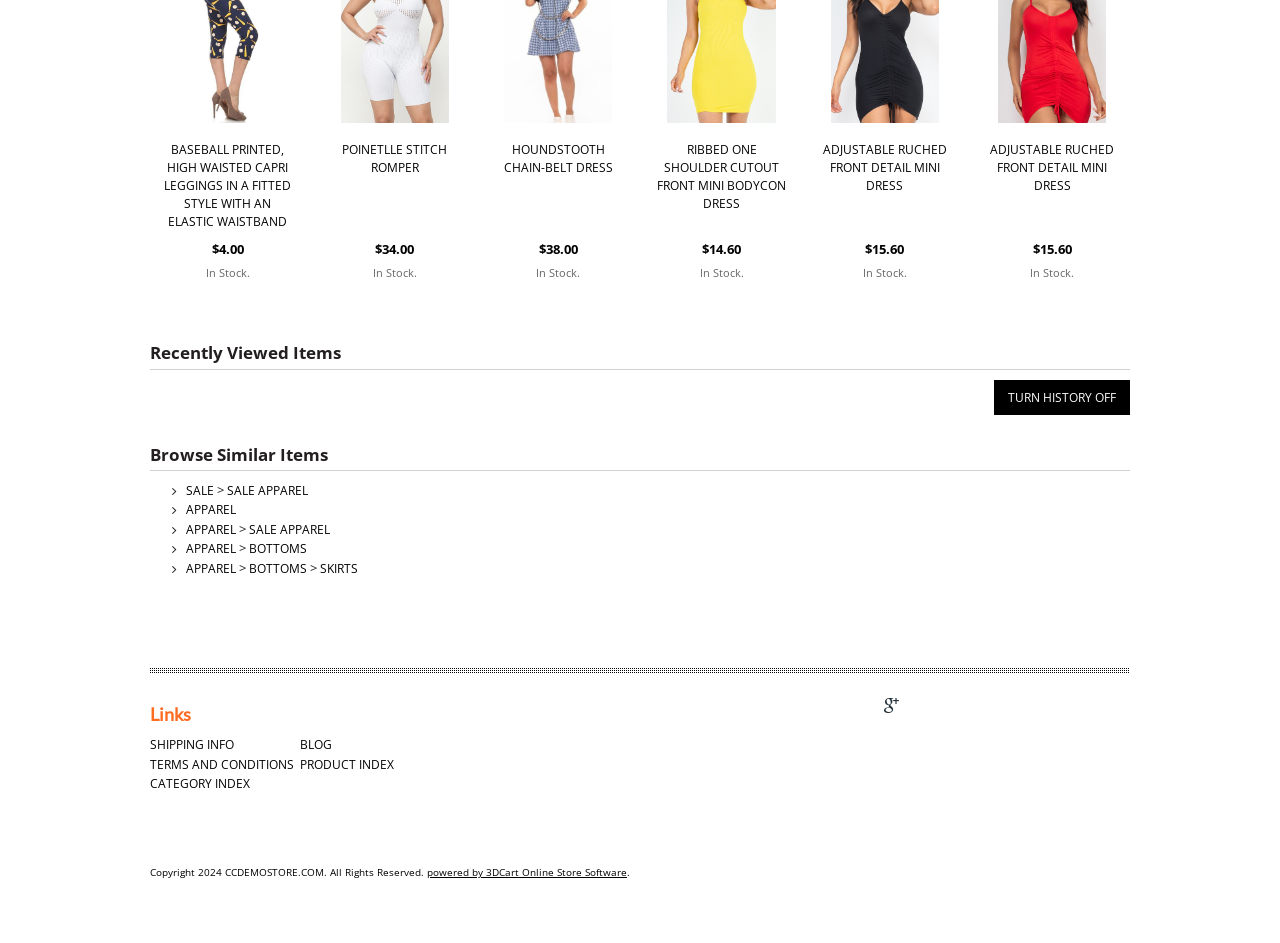Please answer the following question using a single word or phrase: 
What is the category of the 'BOTTOMS' link?

APPAREL